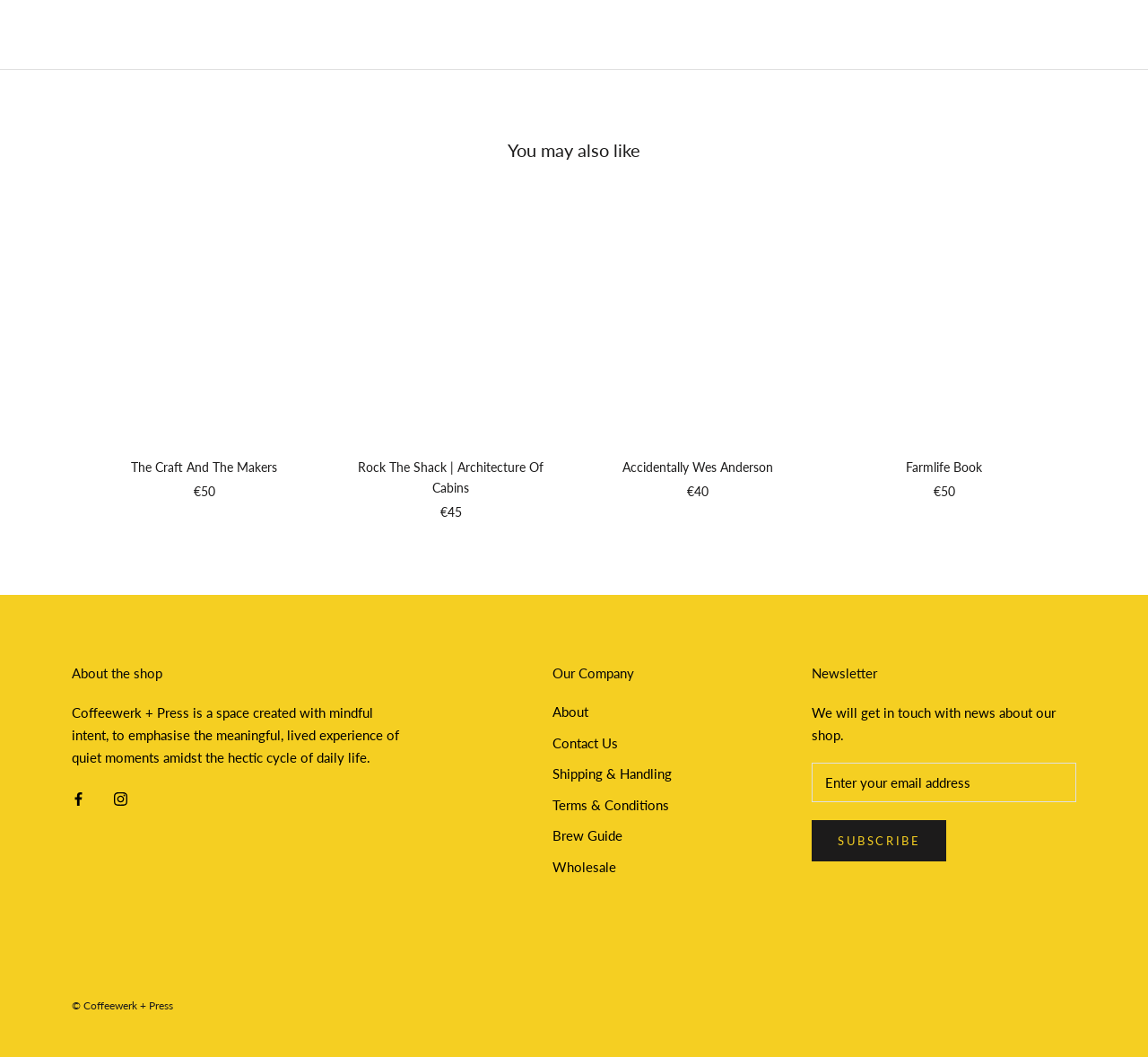What social media platforms are linked on the page?
Using the image as a reference, deliver a detailed and thorough answer to the question.

There are two social media links on the page, one for Facebook and one for Instagram, which can be found in the 'About the shop' section.